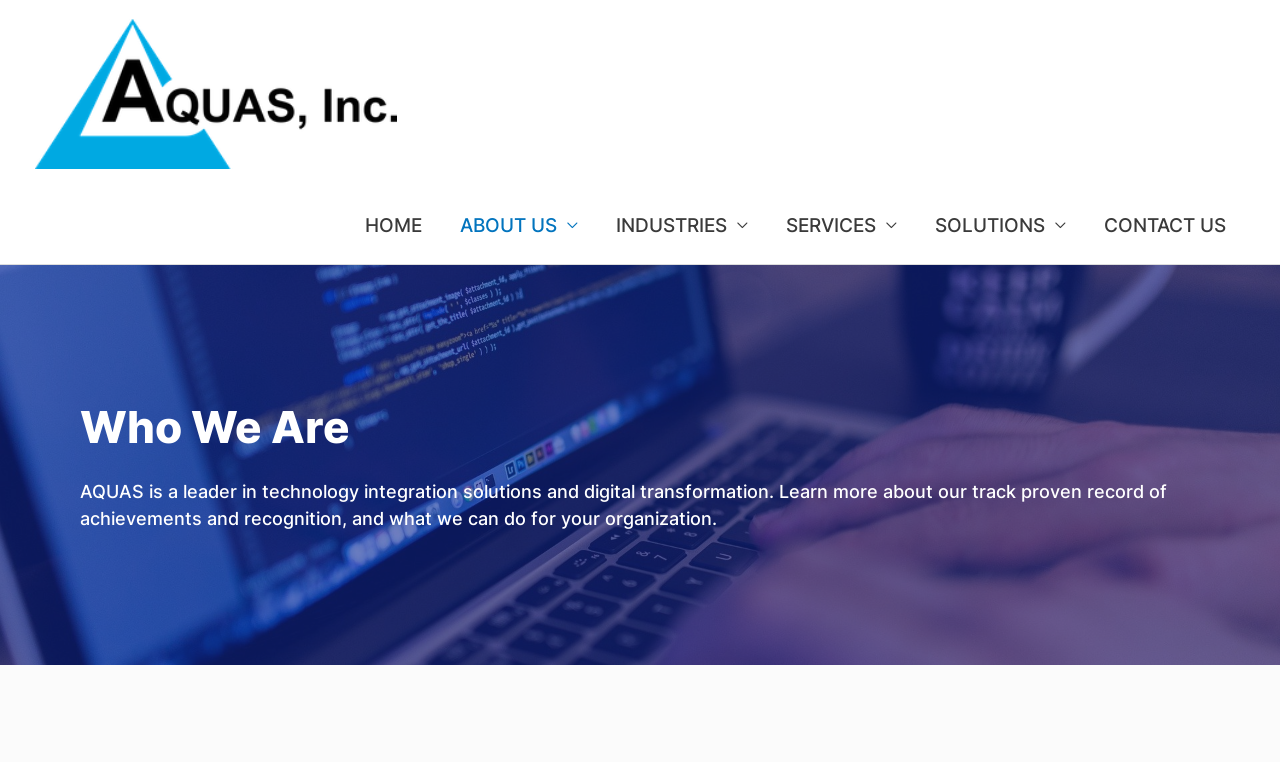Please provide the main heading of the webpage content.

Who We Are